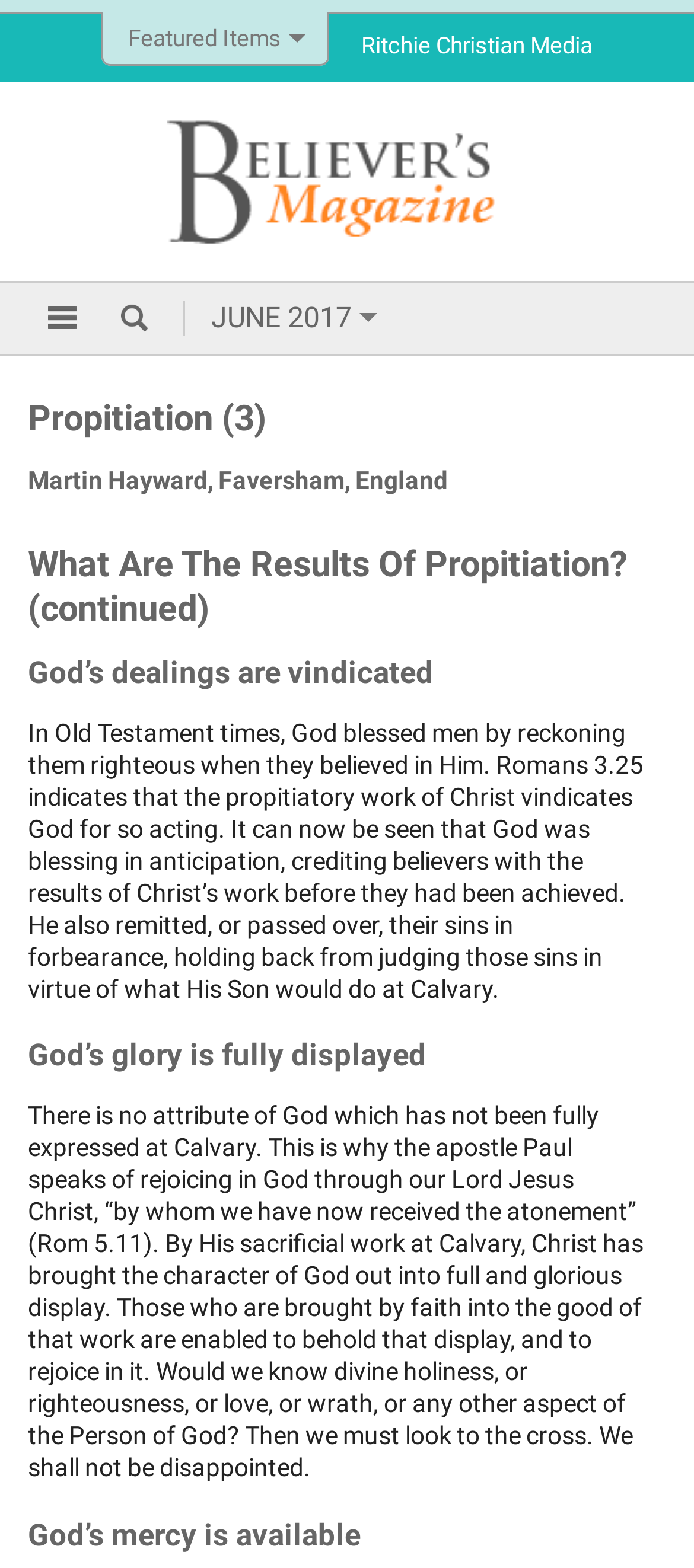Examine the screenshot and answer the question in as much detail as possible: Who is the author of Propitiation (3)?

I found the answer by looking at the static text 'Martin Hayward, Faversham, England' which is likely to be the author information for the article Propitiation (3).